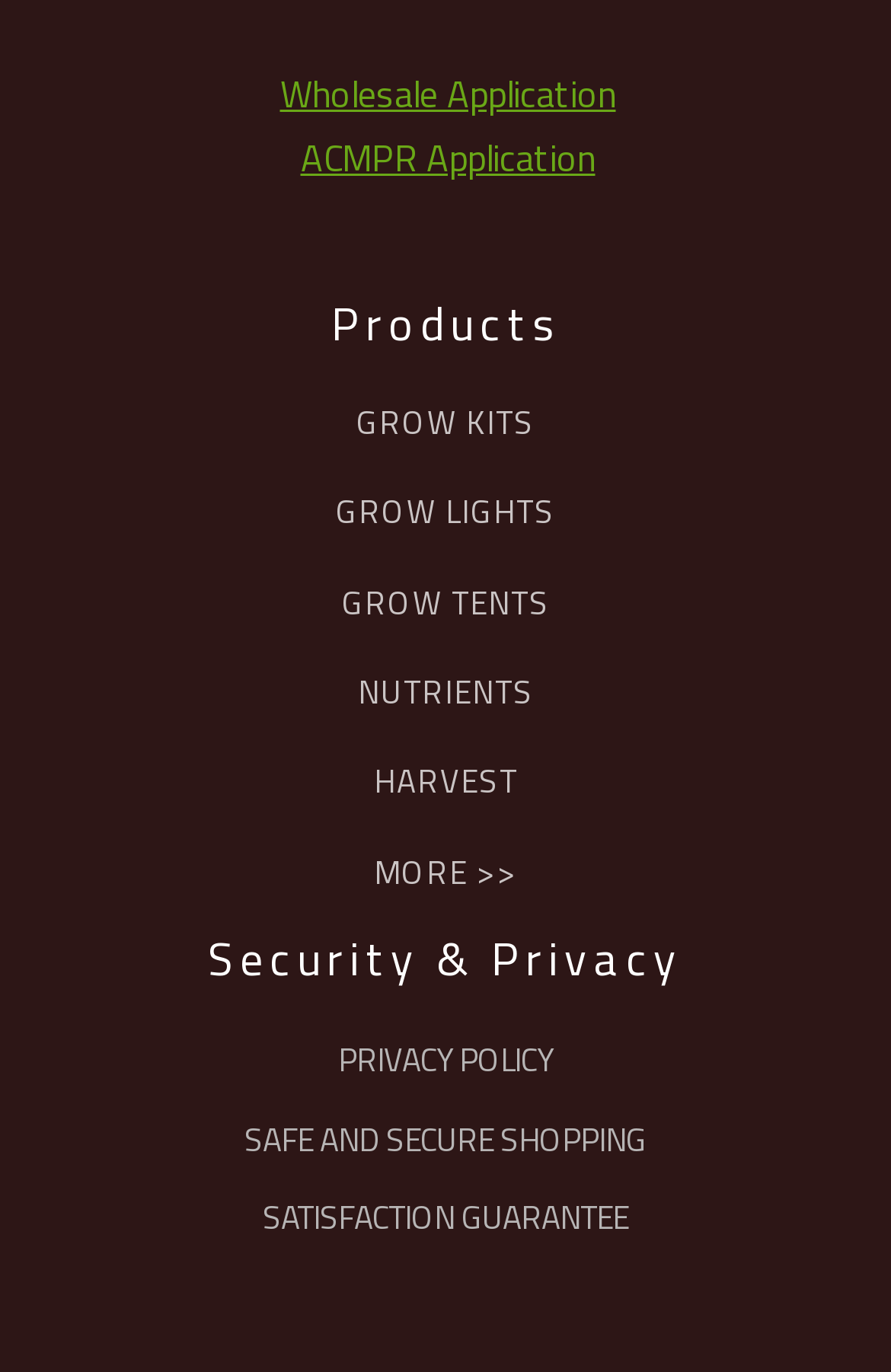Please identify the bounding box coordinates of the area that needs to be clicked to fulfill the following instruction: "Explore more products."

[0.419, 0.622, 0.581, 0.648]